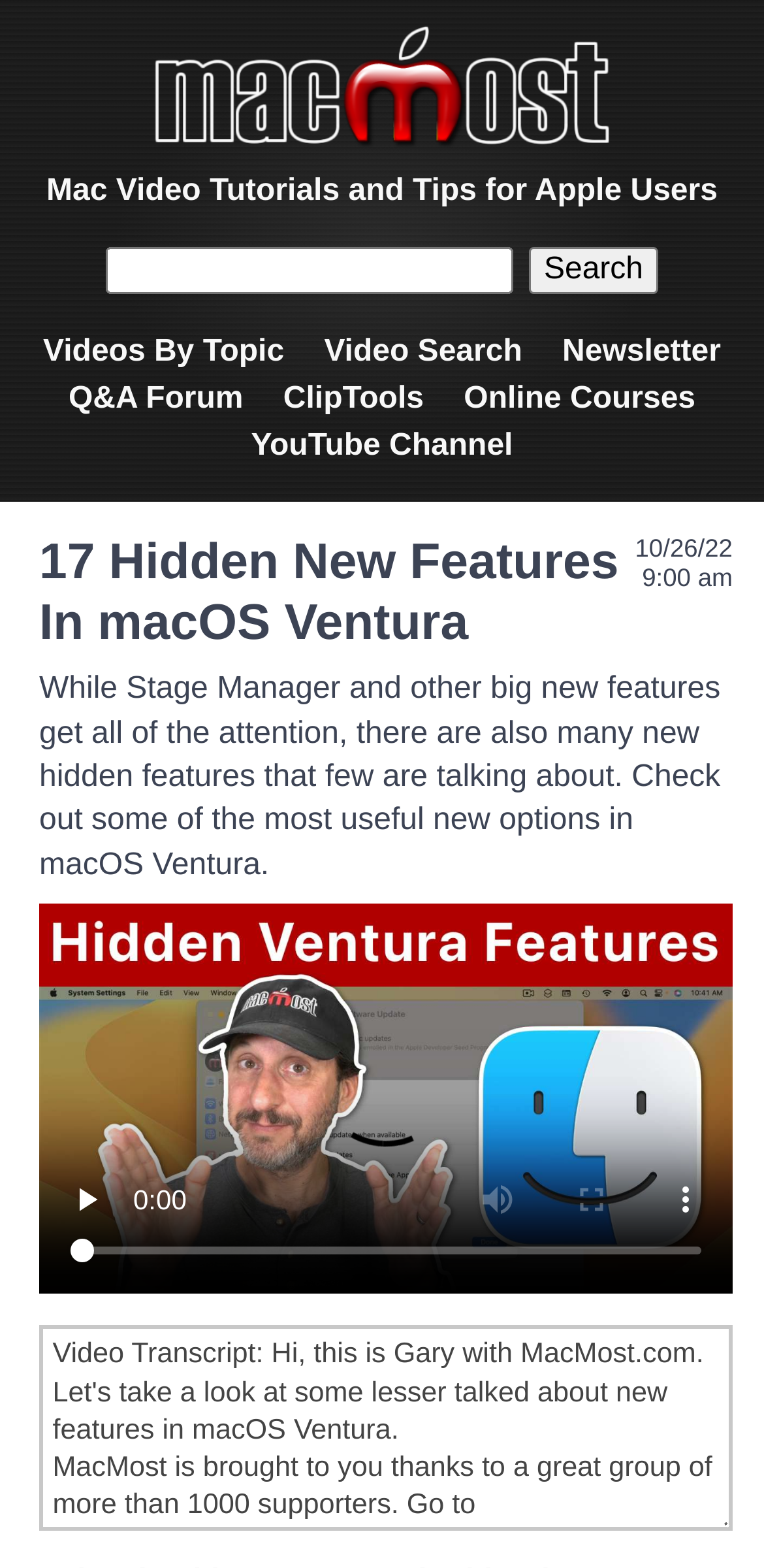What is the date of the video publication?
Based on the screenshot, give a detailed explanation to answer the question.

The video publication date is displayed above the video element, and it is shown as '10/26/22 9:00 am'. This indicates that the video was published on October 26, 2022, at 9:00 am.